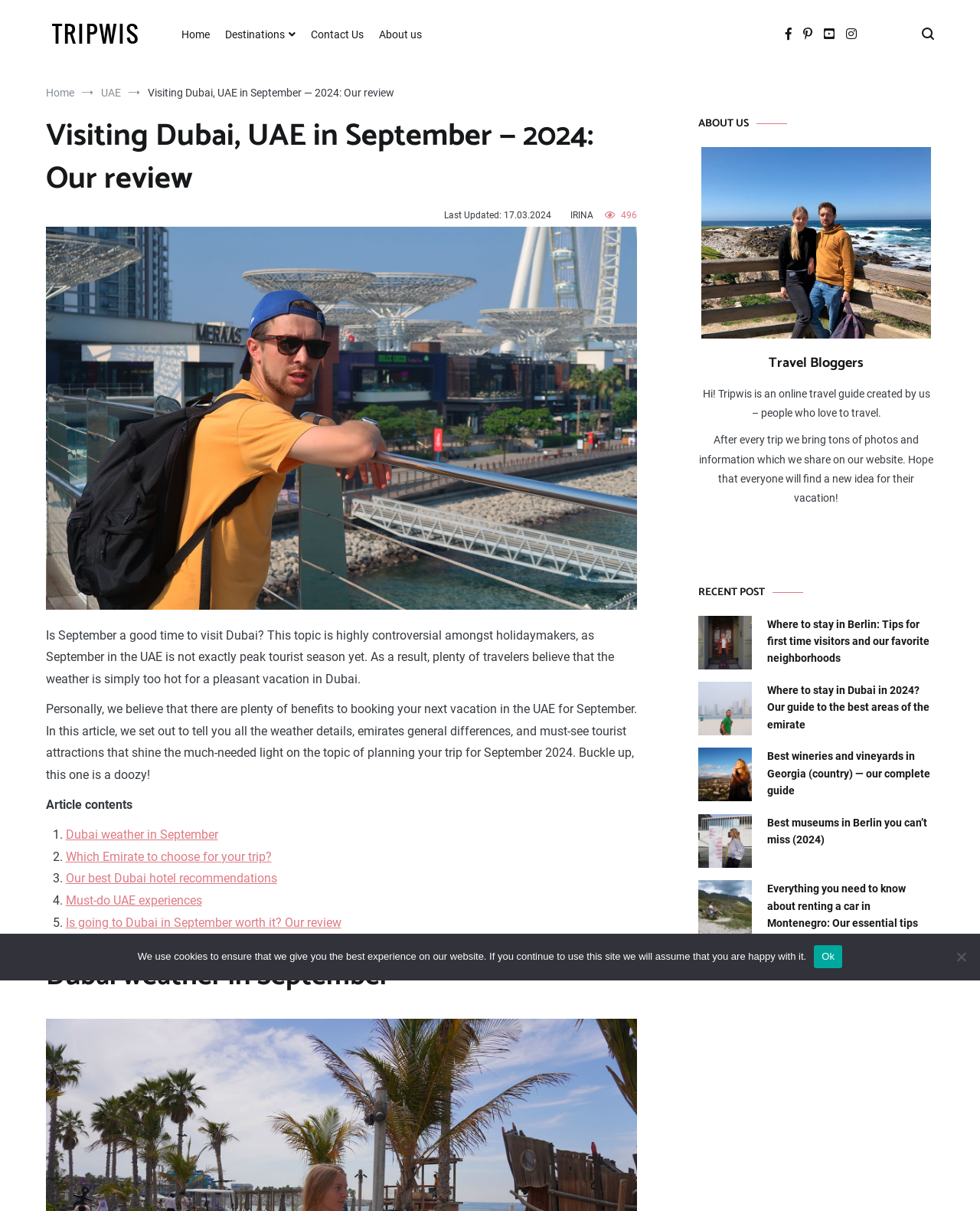What is the website's logo?
Answer with a single word or short phrase according to what you see in the image.

TripWis